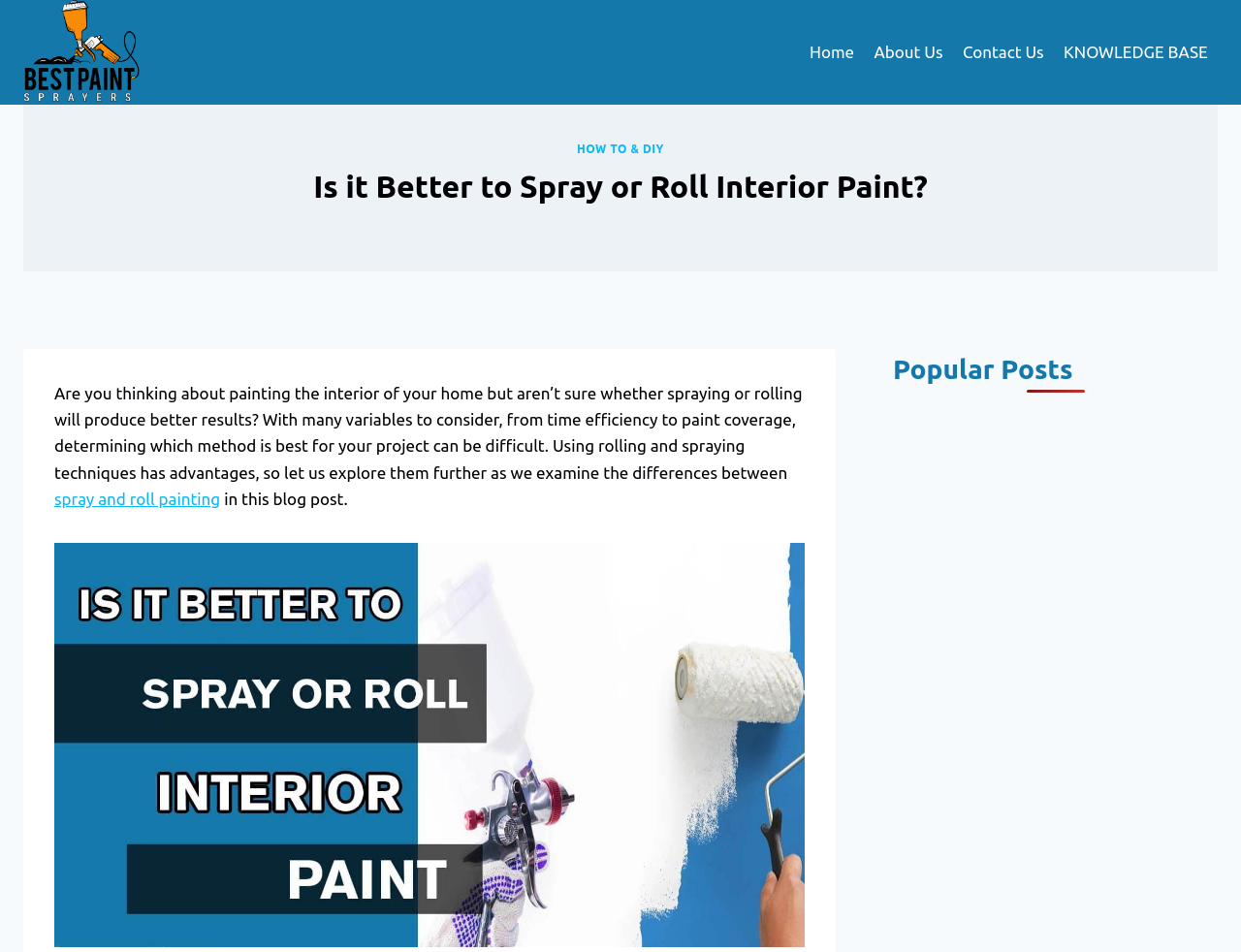What is shown in the figure below the main heading?
Based on the screenshot, provide your answer in one word or phrase.

Image related to painting